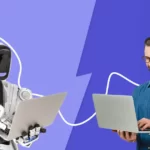Create an exhaustive description of the image.

The image depicts a striking contrast between a human and a robot, both engaged in the act of using laptops. On the left, a futuristic robot with a sleek design holds a laptop, symbolizing the rising influence of artificial intelligence and technology in our daily lives. On the right, a human is shown working diligently on another laptop, representing the continuing collaboration between people and machines. The background features dynamic gradients of purple, enhancing the modern and innovative feel of the scene. This visual resonates with themes of digital transformation and the integration of AI into content creation, aligning with discussions around the latest trends in technology and marketing, as highlighted in recent articles about powerful tools for businesses.